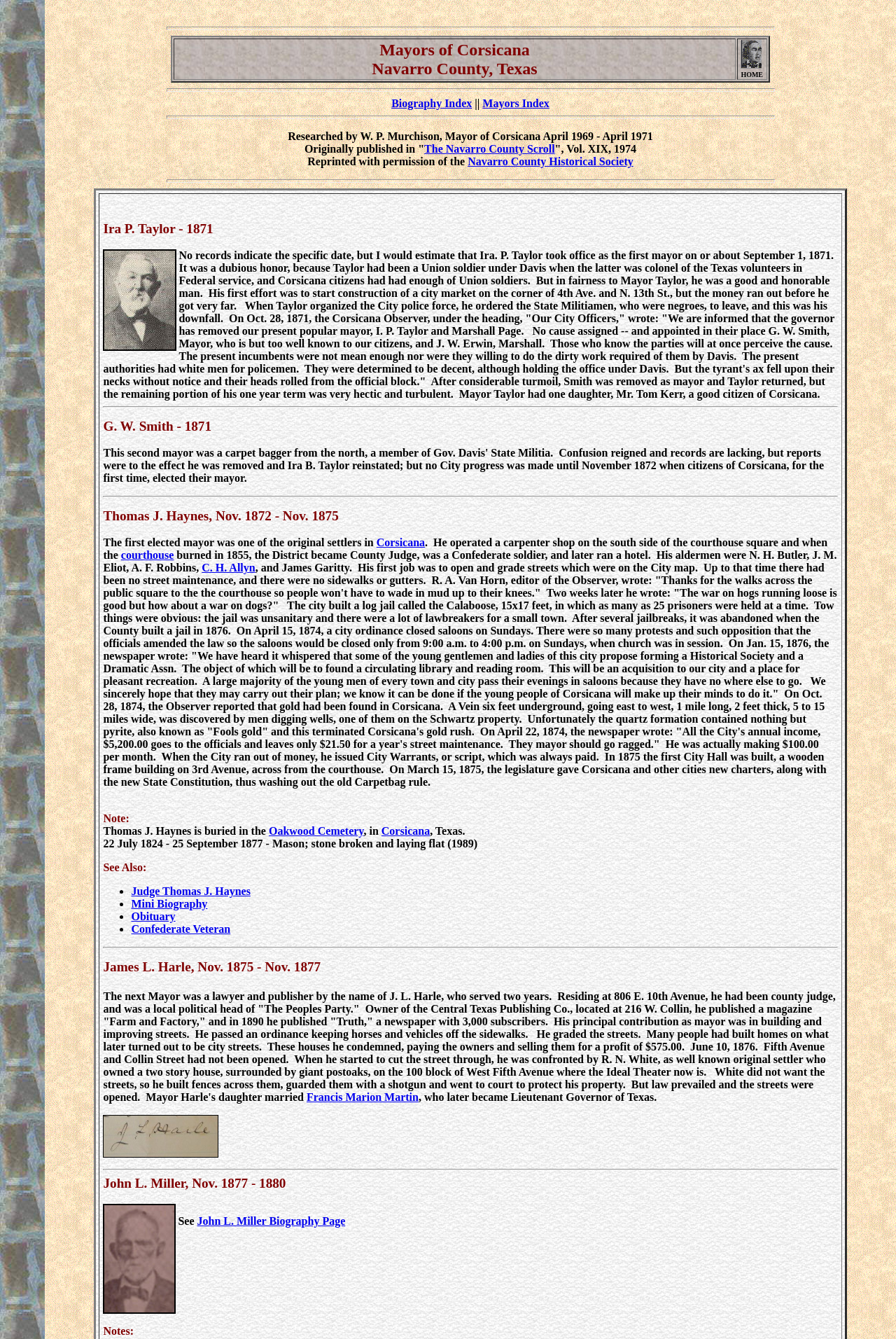What was the name of the cemetery where Thomas J. Haynes was buried?
Look at the image and respond with a one-word or short phrase answer.

Oakwood Cemetery